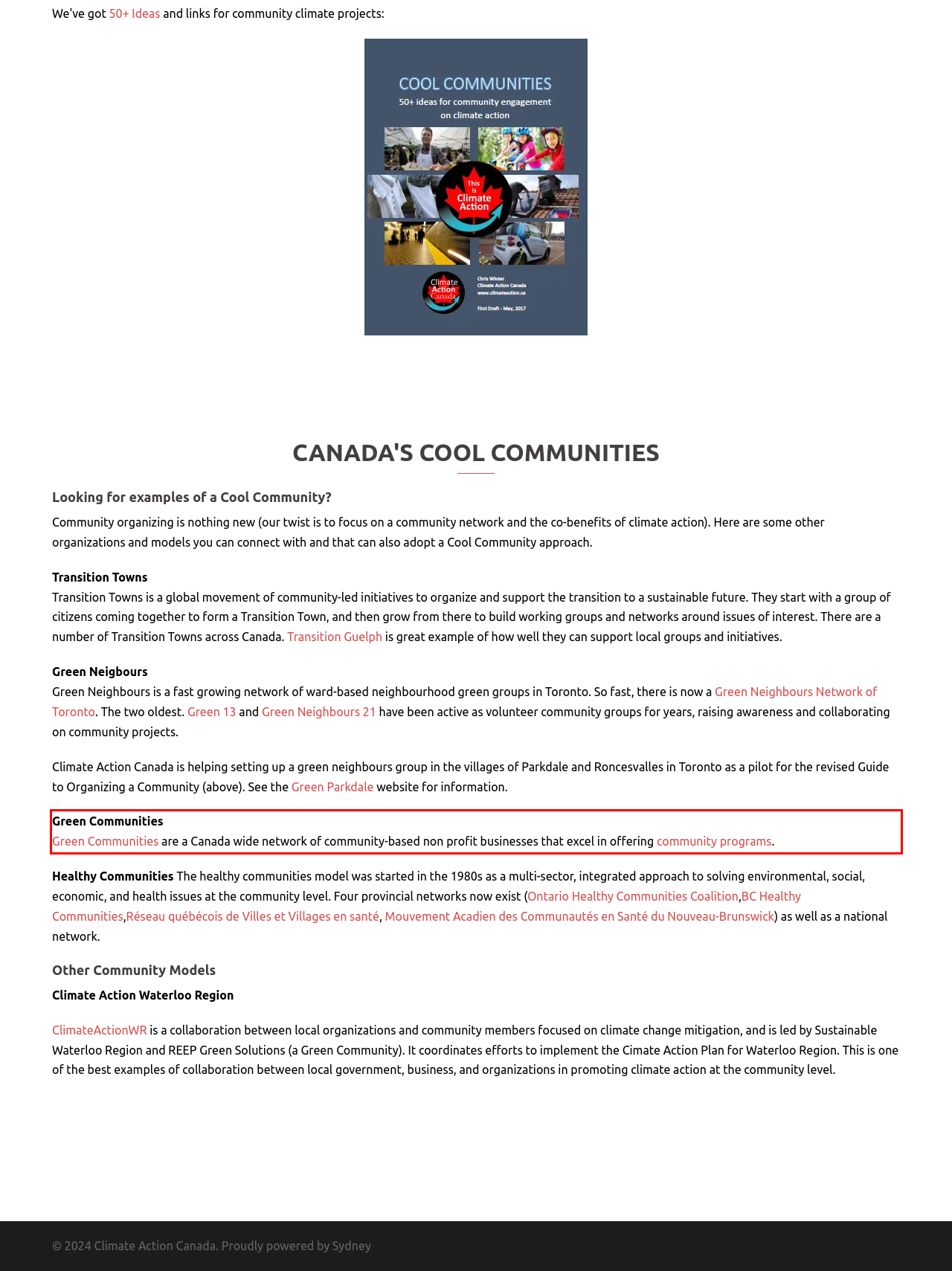Using the provided screenshot of a webpage, recognize the text inside the red rectangle bounding box by performing OCR.

Green Communities Green Communities are a Canada wide network of community-based non profit businesses that excel in offering community programs.